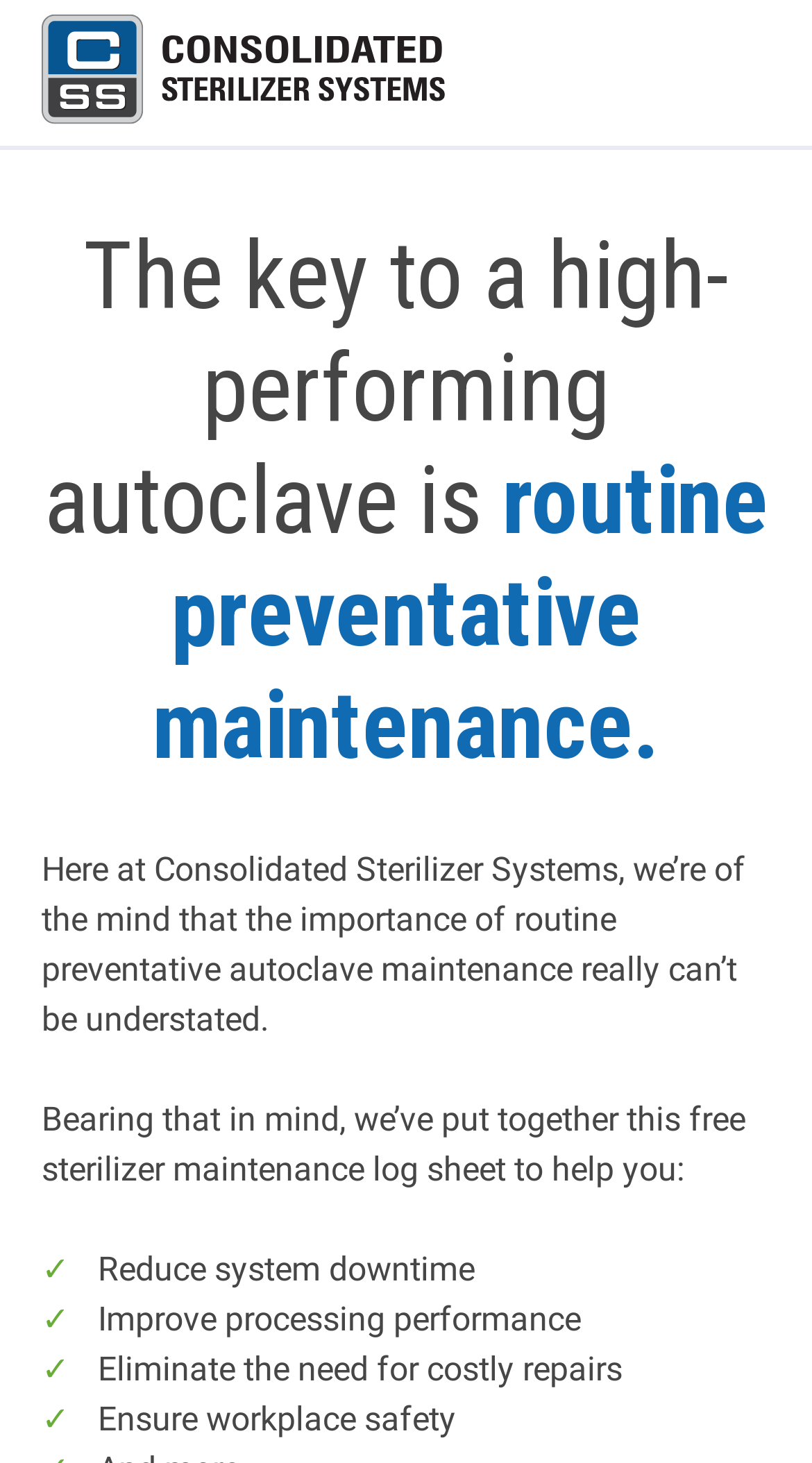Given the description of a UI element: "alt="Consolidated Sterilizer Systems"", identify the bounding box coordinates of the matching element in the webpage screenshot.

[0.05, 0.063, 0.547, 0.09]